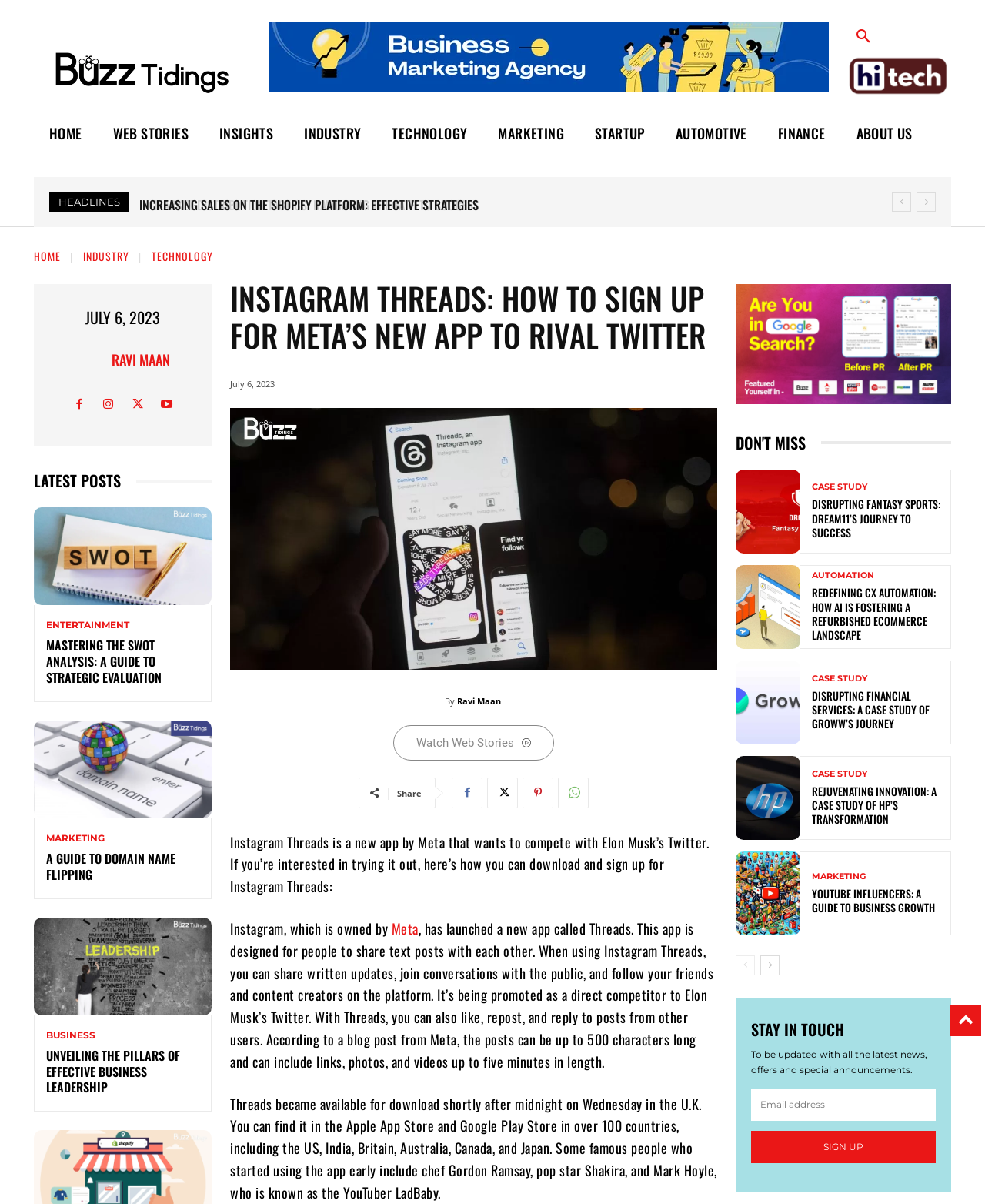Determine the bounding box coordinates of the clickable area required to perform the following instruction: "Search for something". The coordinates should be represented as four float numbers between 0 and 1: [left, top, right, bottom].

[0.858, 0.015, 0.896, 0.046]